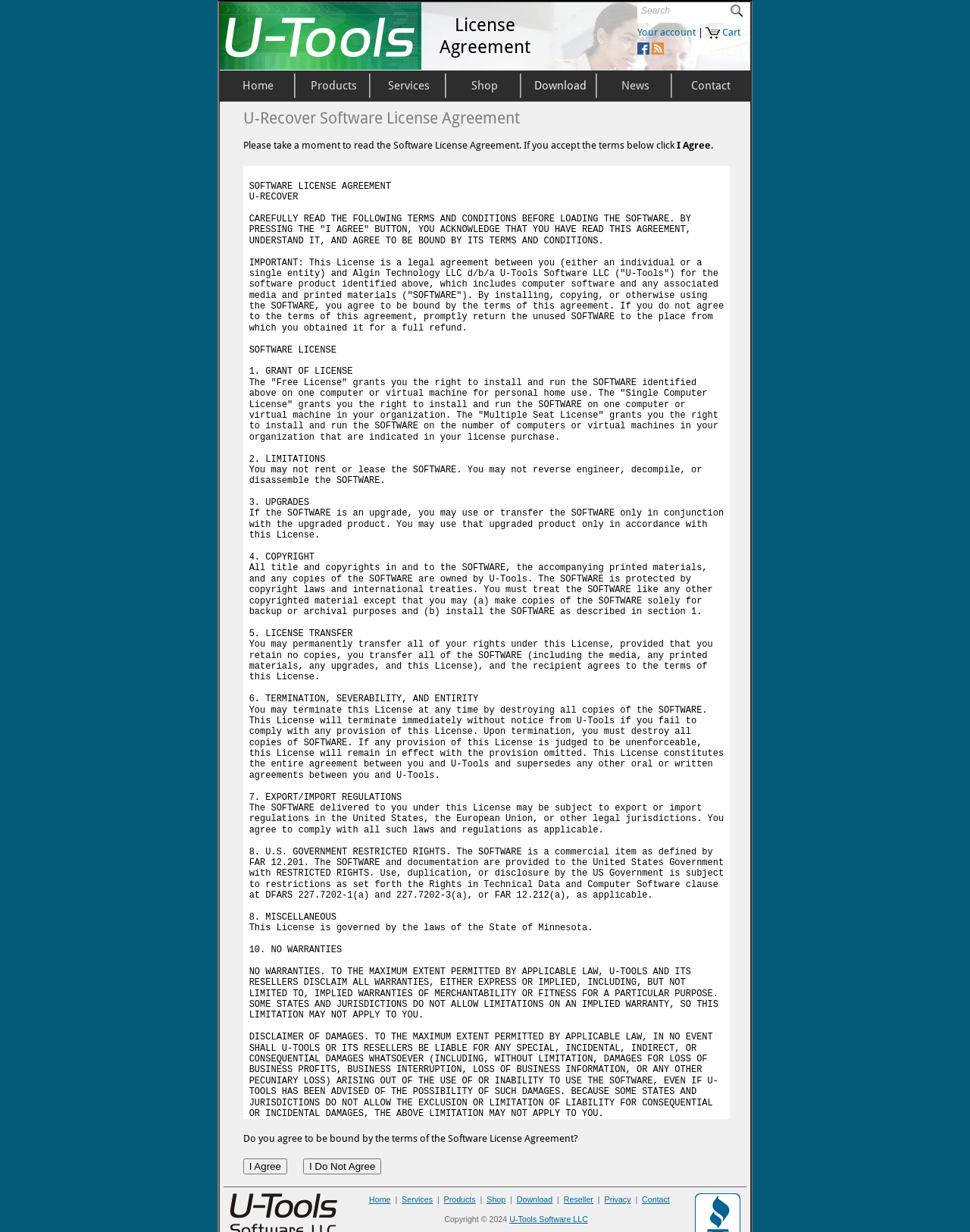Please determine the bounding box coordinates for the UI element described as: "alt="I Agree" name="Agree" value="I Agree"".

[0.251, 0.94, 0.296, 0.953]